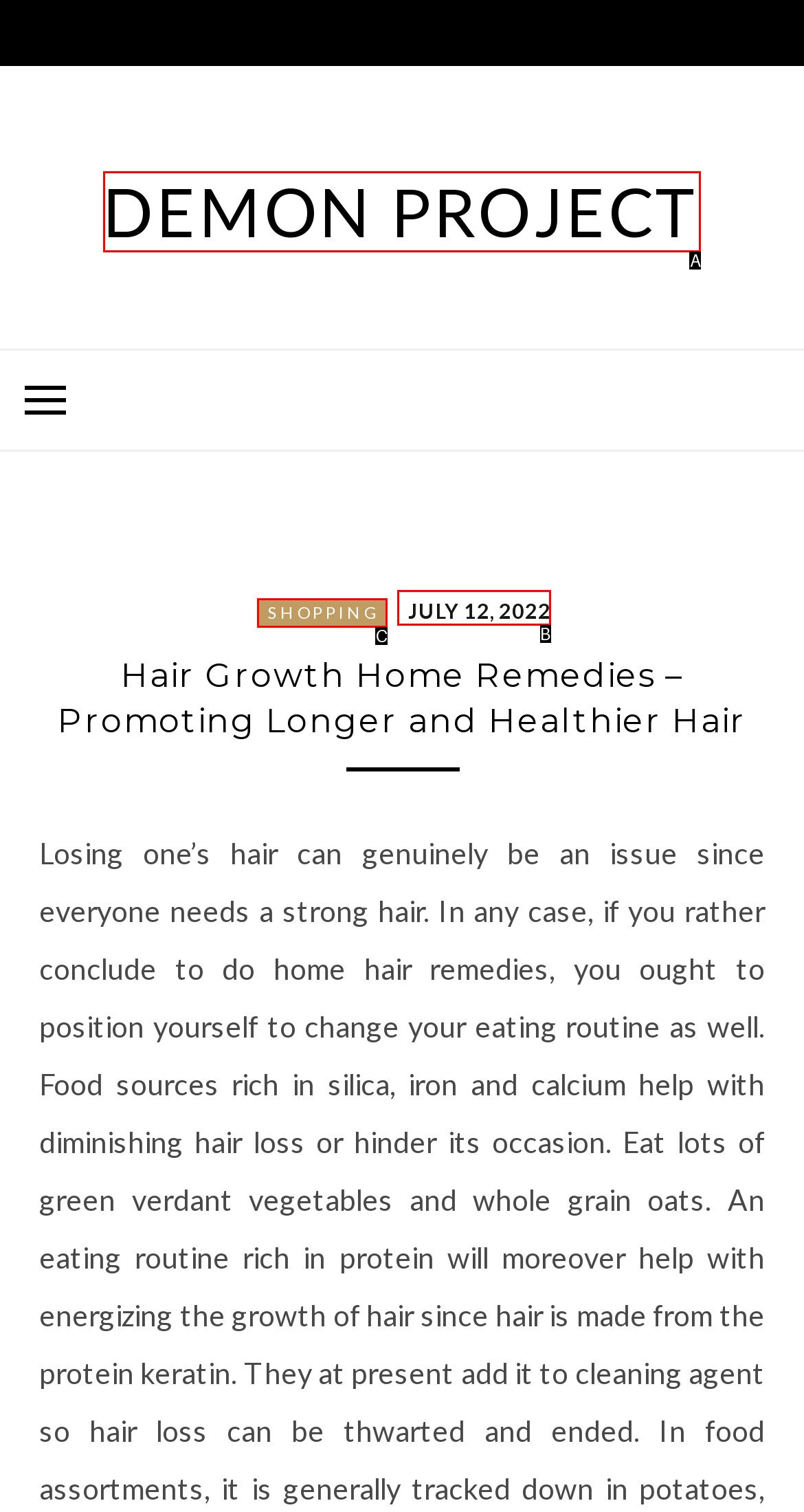Select the option that aligns with the description: Shopping
Respond with the letter of the correct choice from the given options.

C